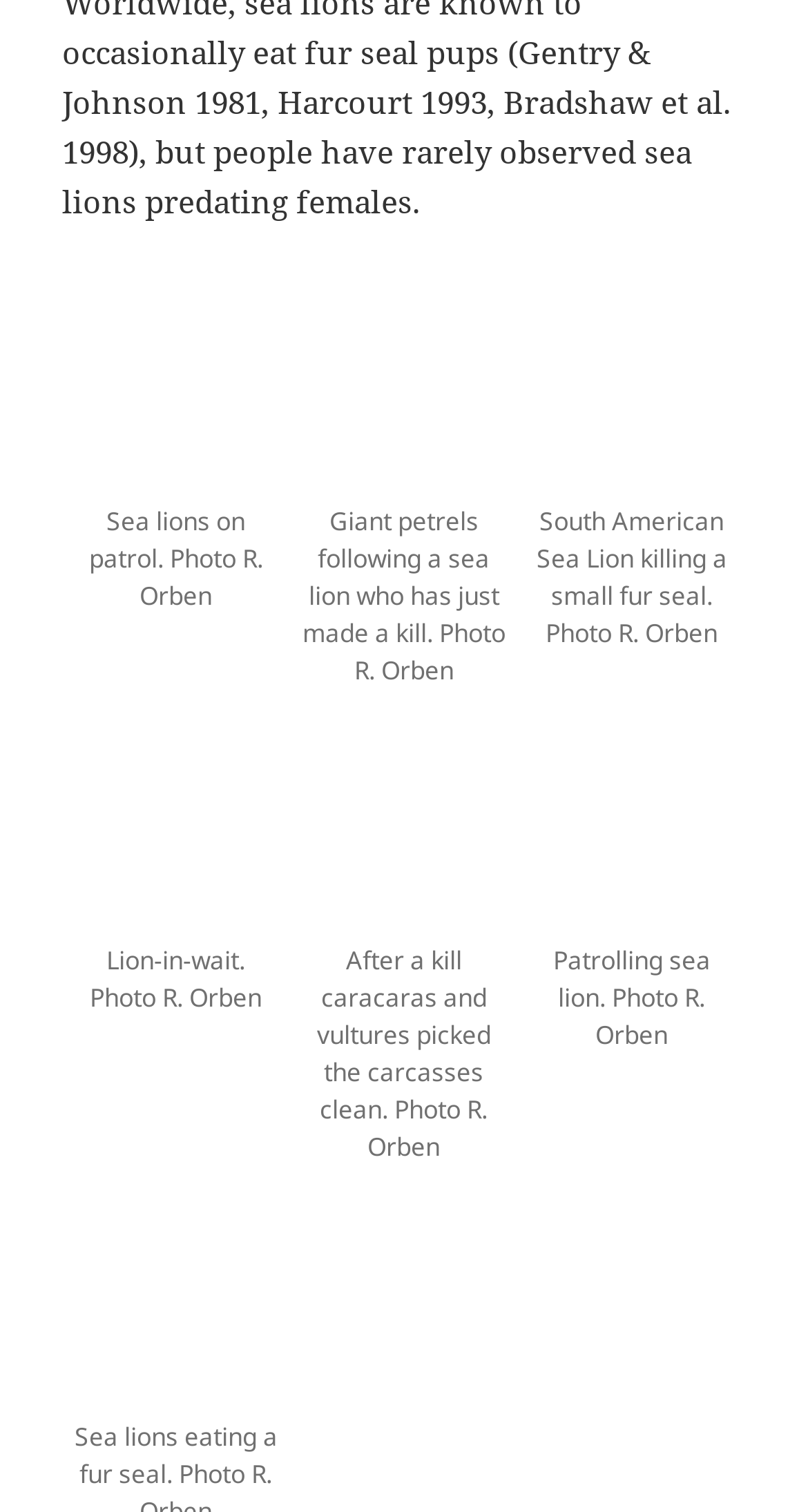What is the location of the fifth image?
Look at the image and answer the question using a single word or phrase.

Below the fourth image